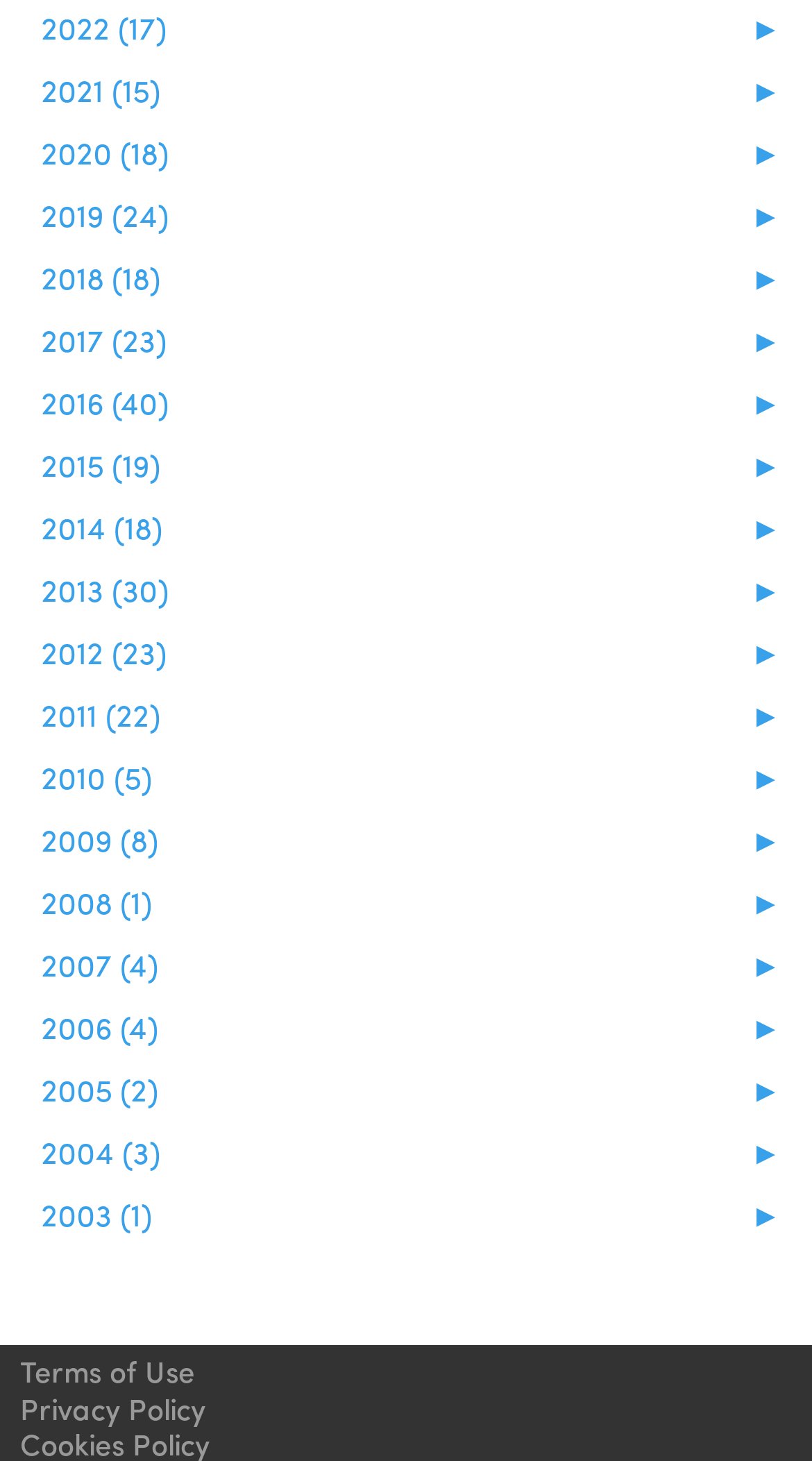Please determine the bounding box coordinates for the element that should be clicked to follow these instructions: "Read Terms of Use".

[0.025, 0.923, 0.24, 0.952]